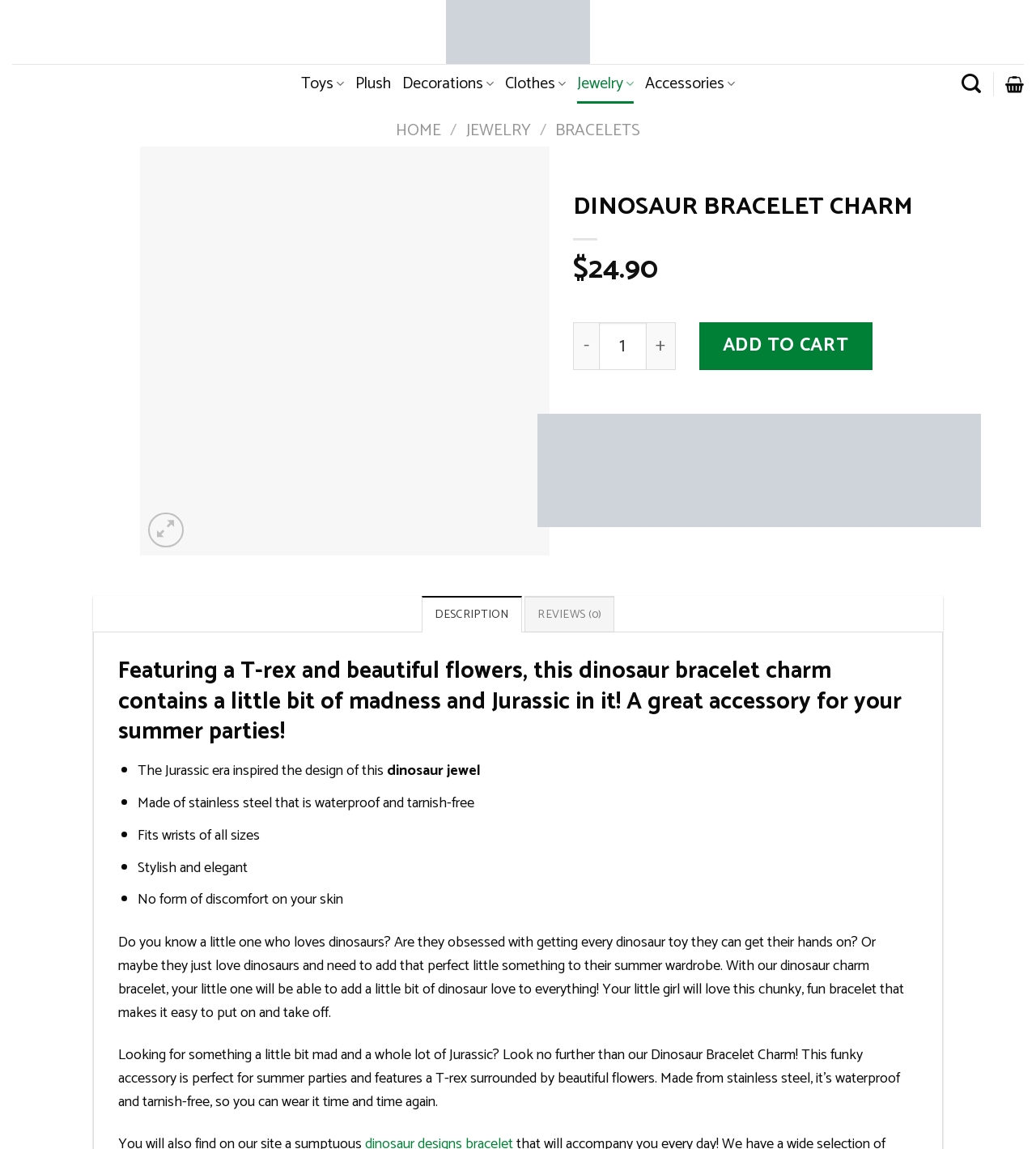Create a detailed narrative describing the layout and content of the webpage.

This webpage is about a Dinosaur Bracelet Charm, featuring a T-rex and beautiful flowers. At the top, there is a navigation menu with links to "Toys", "Plush", "Decorations", "Clothes", "Jewelry", "Accessories", and "Search". Below the navigation menu, there is a breadcrumb trail with links to "HOME", "JEWELRY", and "BRACELETS".

The main content of the page is a product description, which includes an image of the Dinosaur Charm Bracelet, a heading that reads "DINOSAUR BRACELET CHARM", and a price of $24.90. There are also buttons to adjust the product quantity and to add the item to the cart.

Below the product information, there is a tab list with two tabs: "DESCRIPTION" and "REVIEWS (0)". The "DESCRIPTION" tab is selected by default and contains a detailed description of the product, including its features and benefits. The description is divided into several paragraphs and includes a list of bullet points highlighting the product's key features, such as being made of stainless steel, waterproof, and tarnish-free.

At the bottom of the page, there is a link to "Go to top", allowing users to quickly navigate back to the top of the page.